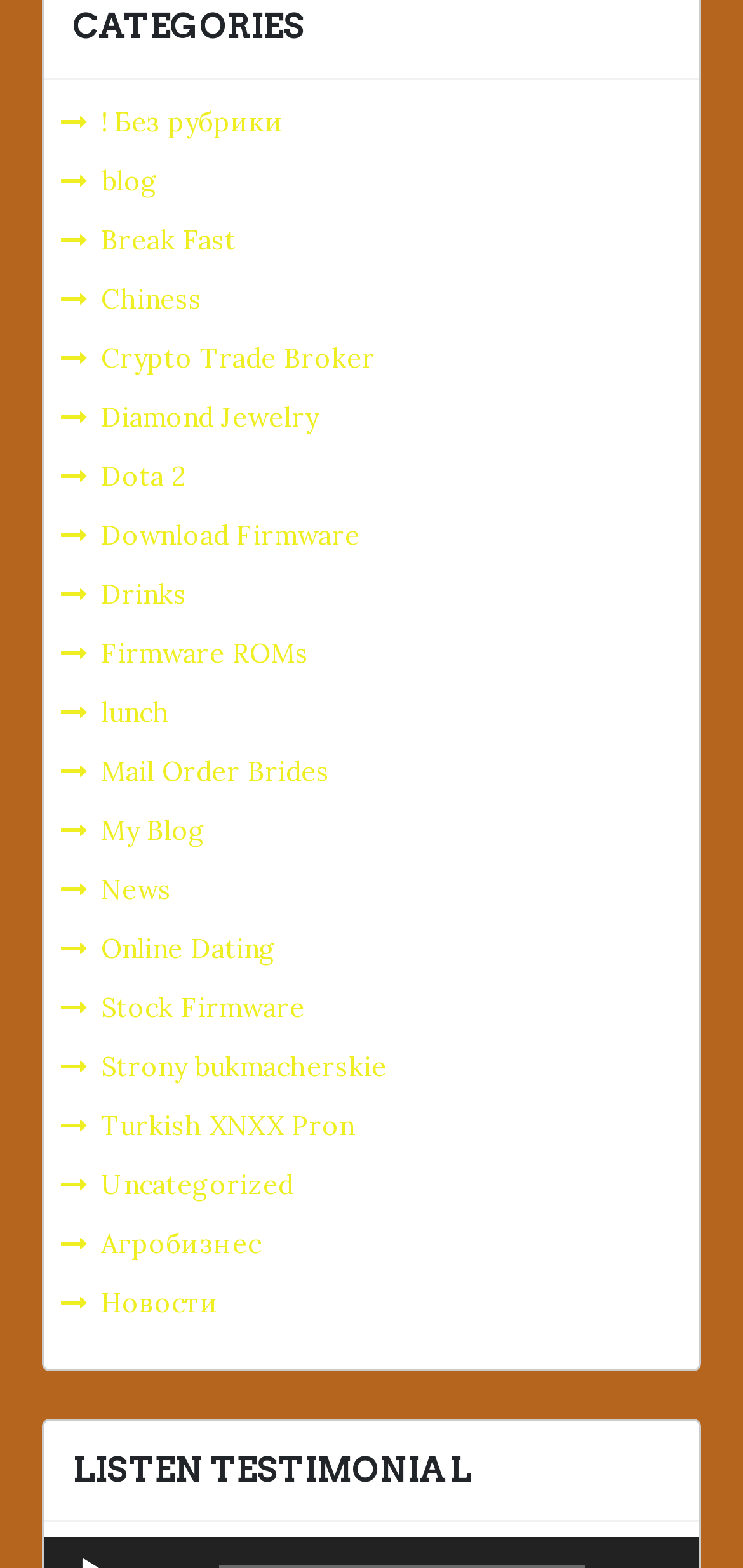Give a one-word or phrase response to the following question: Is the webpage related to a personal blog?

Yes